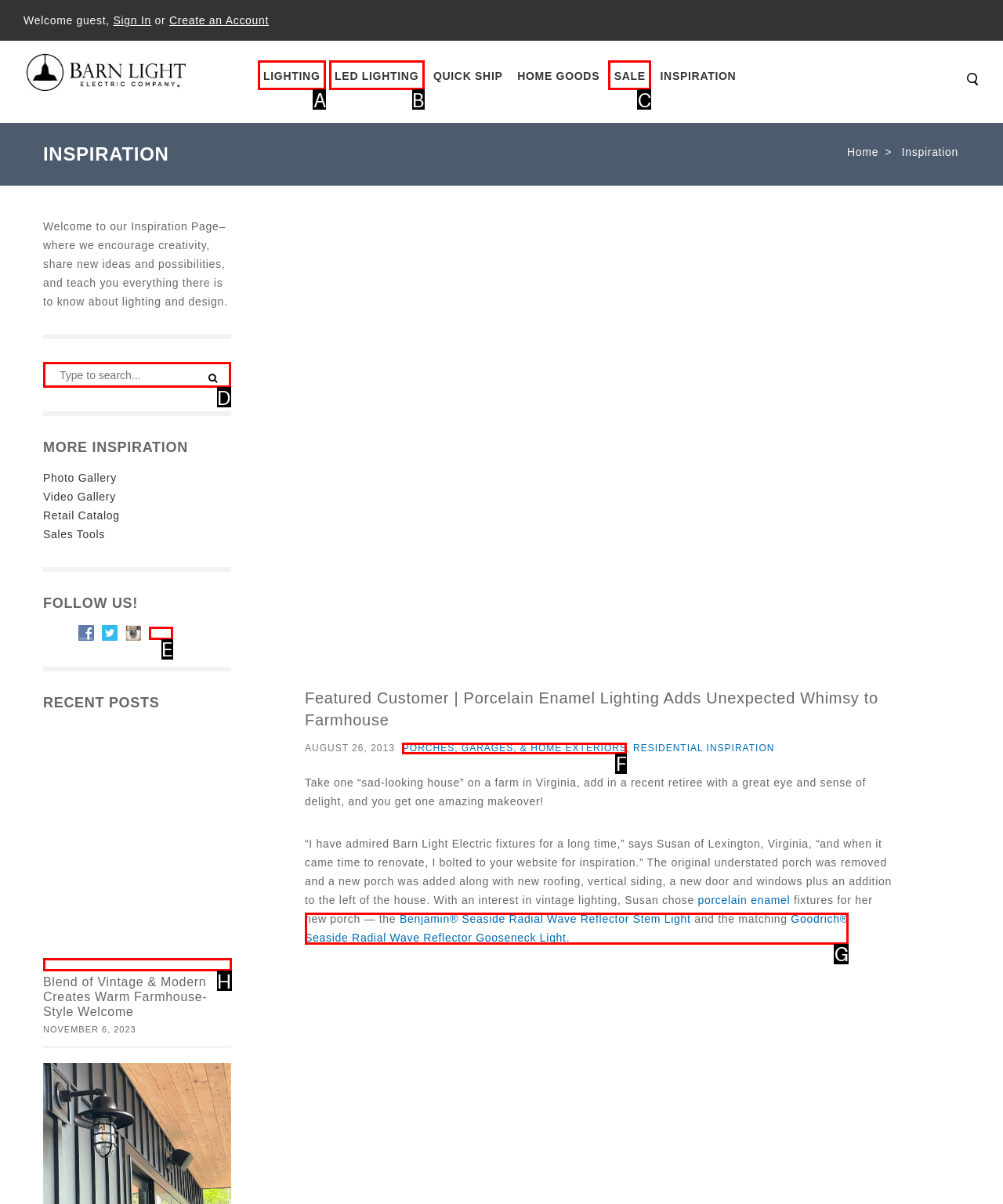Determine which element should be clicked for this task: Search for inspiration
Answer with the letter of the selected option.

D